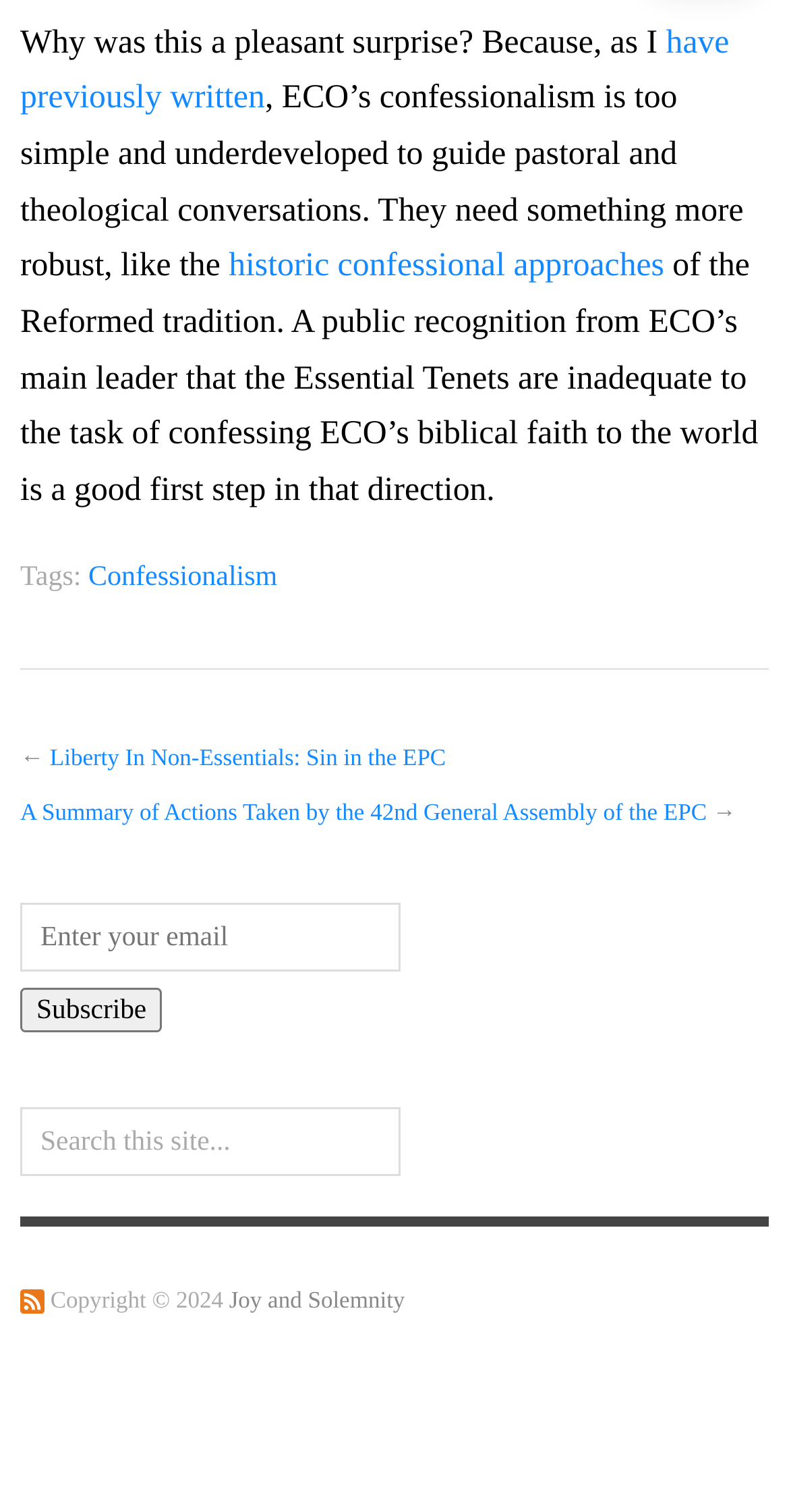From the details in the image, provide a thorough response to the question: What is the copyright year?

The static text element [67] contains the copyright information, which includes the year 2024.